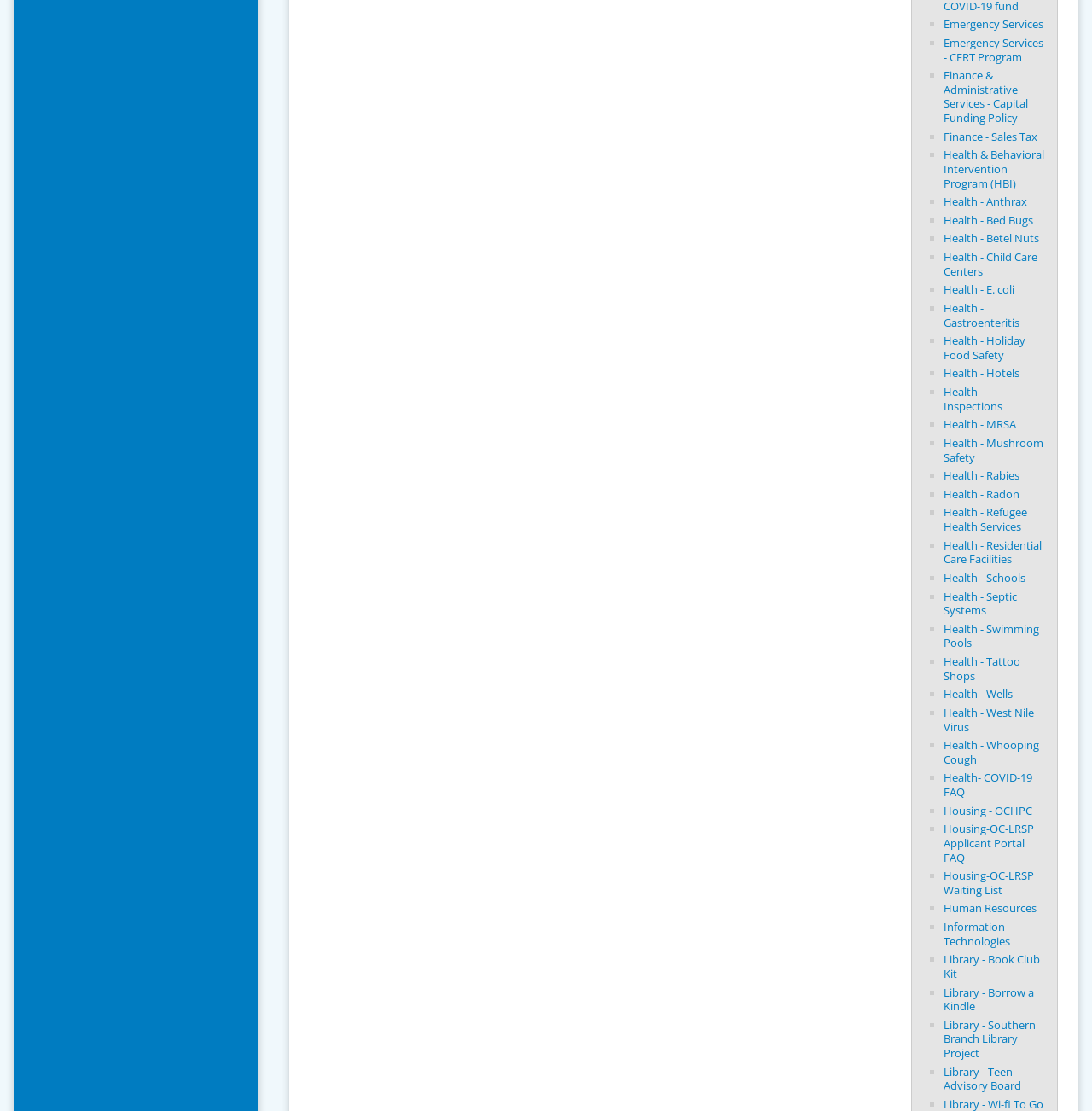Pinpoint the bounding box coordinates of the element you need to click to execute the following instruction: "View Health - Anthrax information". The bounding box should be represented by four float numbers between 0 and 1, in the format [left, top, right, bottom].

[0.864, 0.174, 0.941, 0.188]